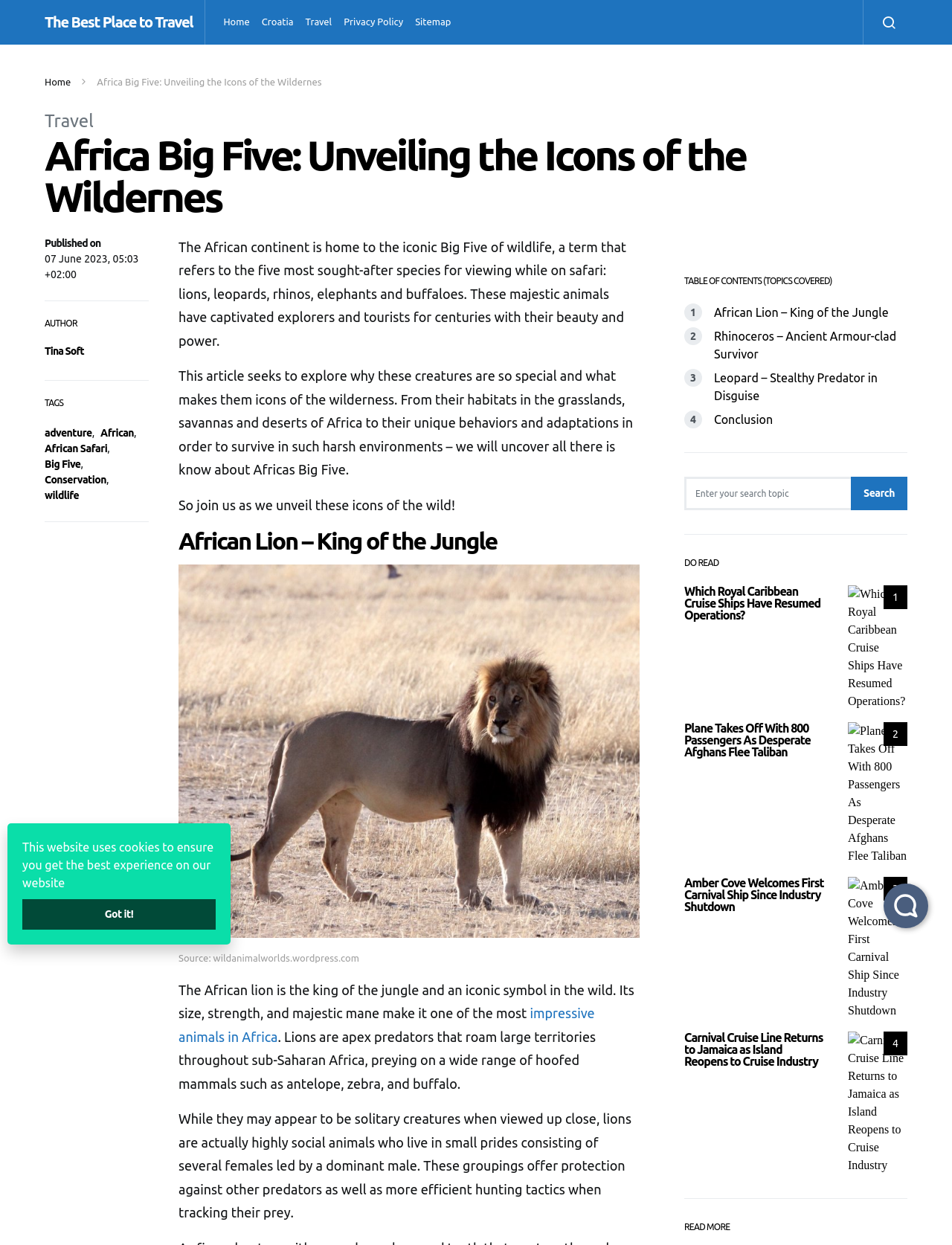Provide the bounding box coordinates of the HTML element described as: "Sitemap". The bounding box coordinates should be four float numbers between 0 and 1, i.e., [left, top, right, bottom].

[0.43, 0.0, 0.474, 0.036]